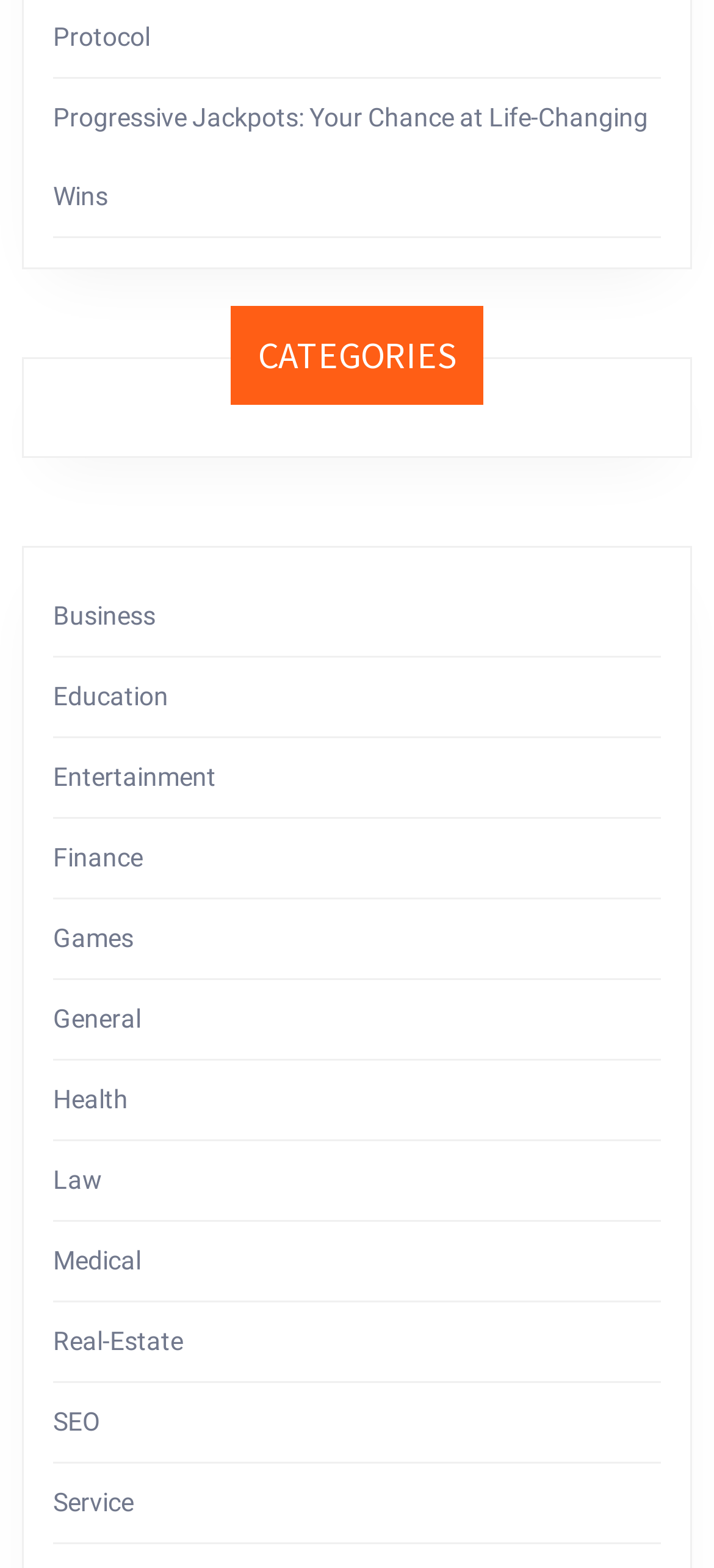Please specify the bounding box coordinates of the clickable region necessary for completing the following instruction: "Visit Real-Estate page". The coordinates must consist of four float numbers between 0 and 1, i.e., [left, top, right, bottom].

[0.074, 0.846, 0.256, 0.865]